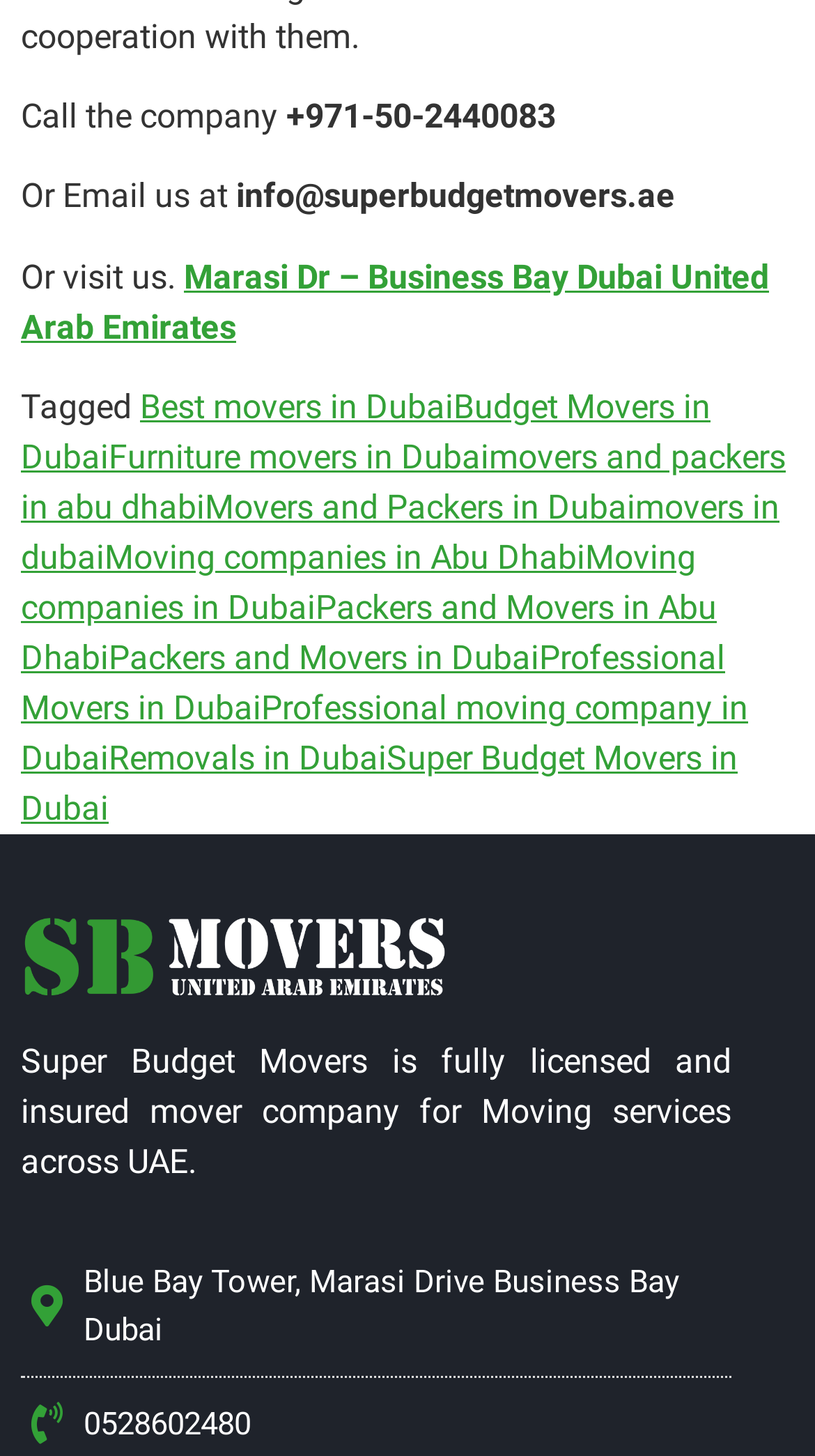What type of services does the company provide?
Please provide a single word or phrase in response based on the screenshot.

Moving services